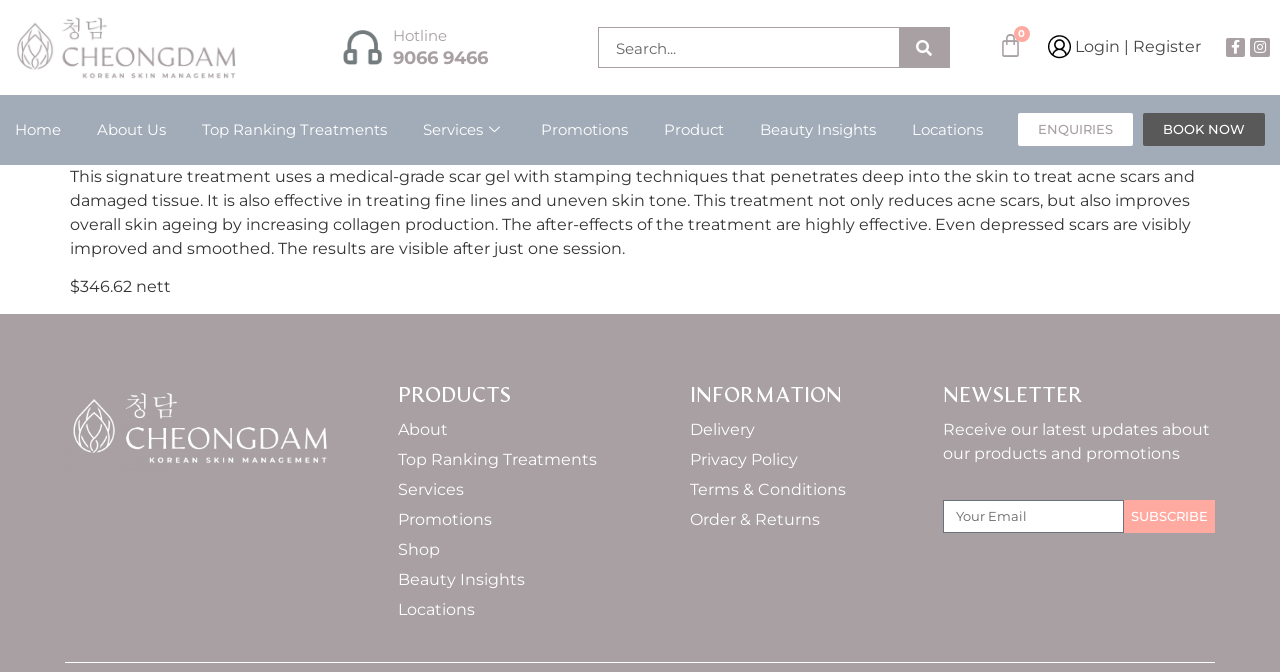Please respond to the question with a concise word or phrase:
What is the function of the 'Search' button?

Search the website